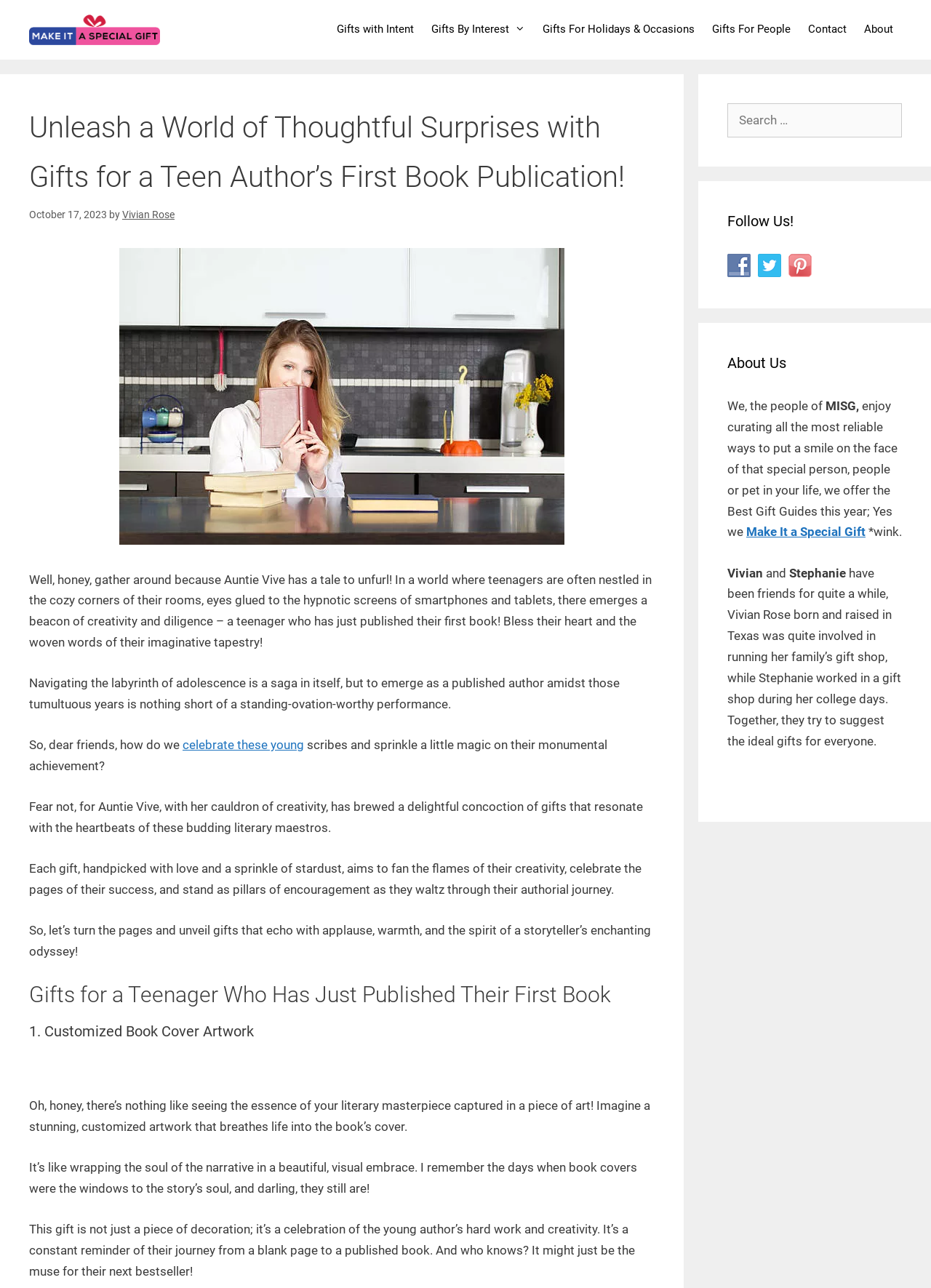Locate the bounding box coordinates of the clickable region to complete the following instruction: "Follow Us on Facebook."

[0.781, 0.197, 0.806, 0.215]